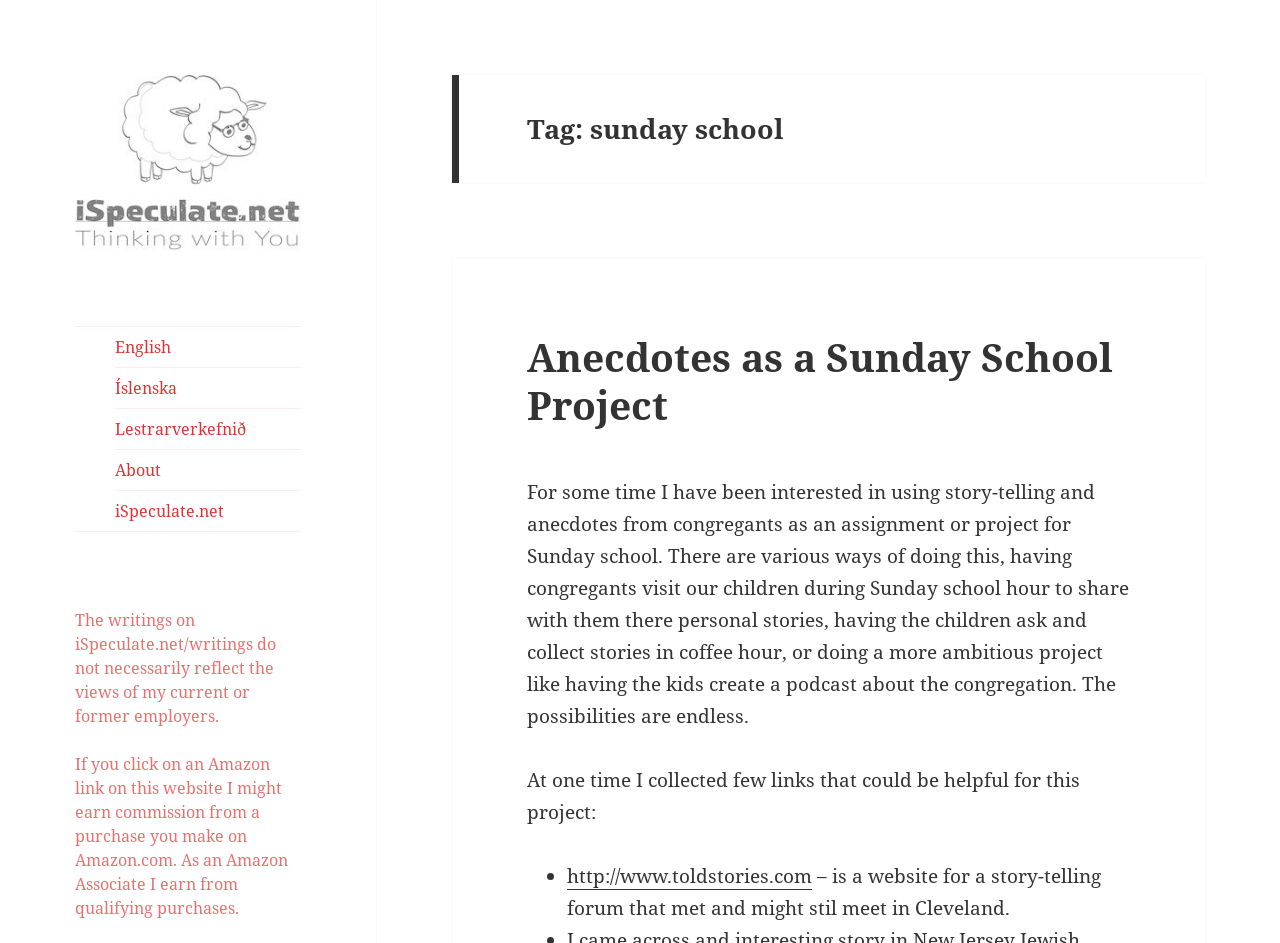What is the topic of the article 'Anecdotes as a Sunday School Project'?
Please look at the screenshot and answer using one word or phrase.

Sunday school project